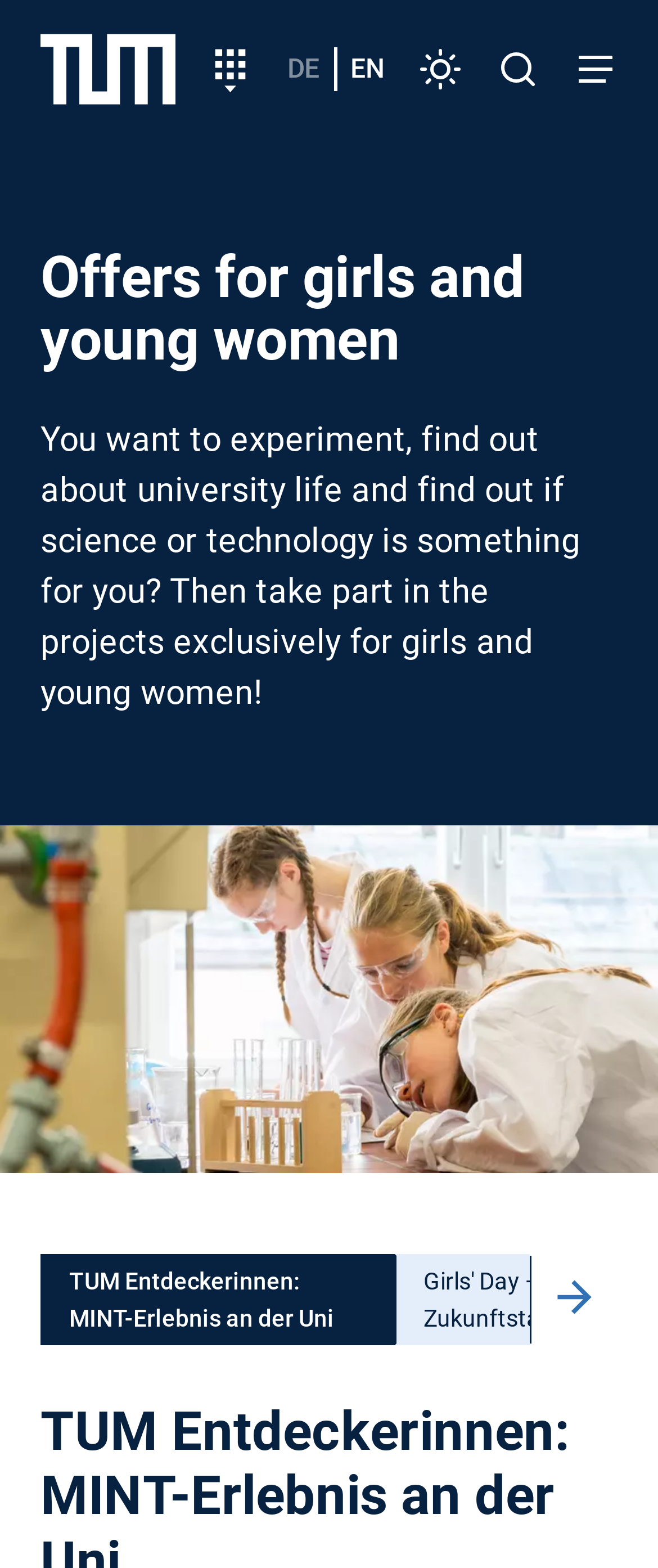Determine the bounding box coordinates of the clickable region to carry out the instruction: "Click the TUM link".

[0.062, 0.0, 0.267, 0.088]